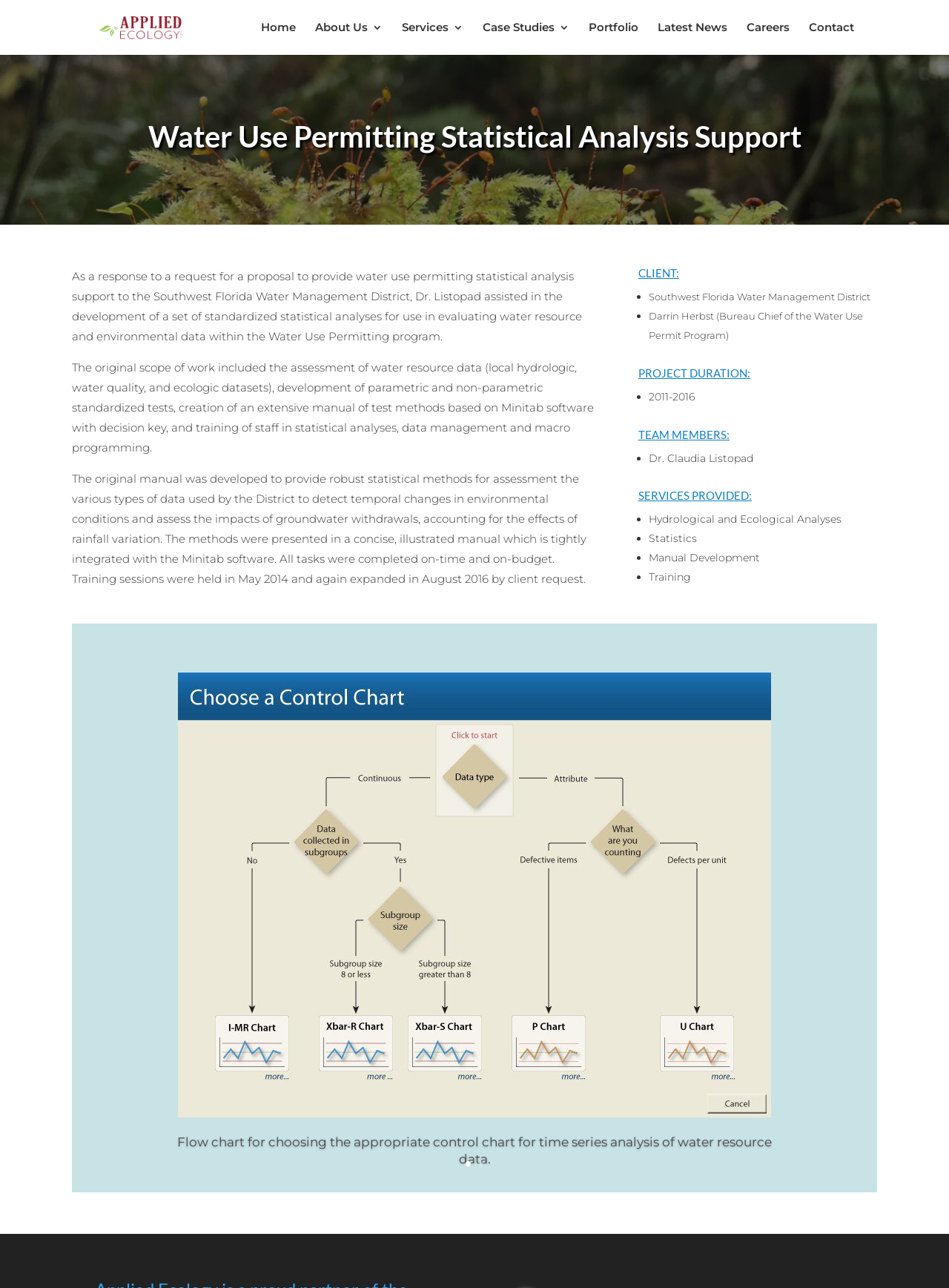Produce a meticulous description of the webpage.

The webpage is about Water Use Permitting Statistical Analysis Support provided by Applied Ecology Inc. At the top, there is a logo of Applied Ecology Inc, accompanied by a link to the company's homepage. Below the logo, there is a navigation menu with links to various sections of the website, including Home, About Us, Services, Case Studies, Portfolio, Latest News, Careers, and Contact.

The main content of the webpage is an article that describes a project undertaken by Dr. Claudia Listopad for the Southwest Florida Water Management District. The project involved developing standardized statistical analyses for evaluating water resource and environmental data within the Water Use Permitting program. The article is divided into several sections, including an introduction, client information, project duration, team members, and services provided.

The introduction section describes the scope of the project, which included assessing water resource data, developing parametric and non-parametric standardized tests, creating a manual of test methods, and training staff in statistical analyses, data management, and macro programming.

The client information section lists the Southwest Florida Water Management District as the client, with Darrin Herbst as the Bureau Chief of the Water Use Permit Program.

The project duration section indicates that the project was undertaken from 2011 to 2016.

The team members section lists Dr. Claudia Listopad as the team member involved in the project.

The services provided section lists the services provided, including hydrological and ecological analyses, statistics, manual development, and training.

Below the article, there is a layout table that contains a flow chart for choosing the appropriate control chart for time series analysis of water resource data.

At the bottom of the webpage, there are links to navigate to other pages, including links to pages 1, 2, 4, and 5.